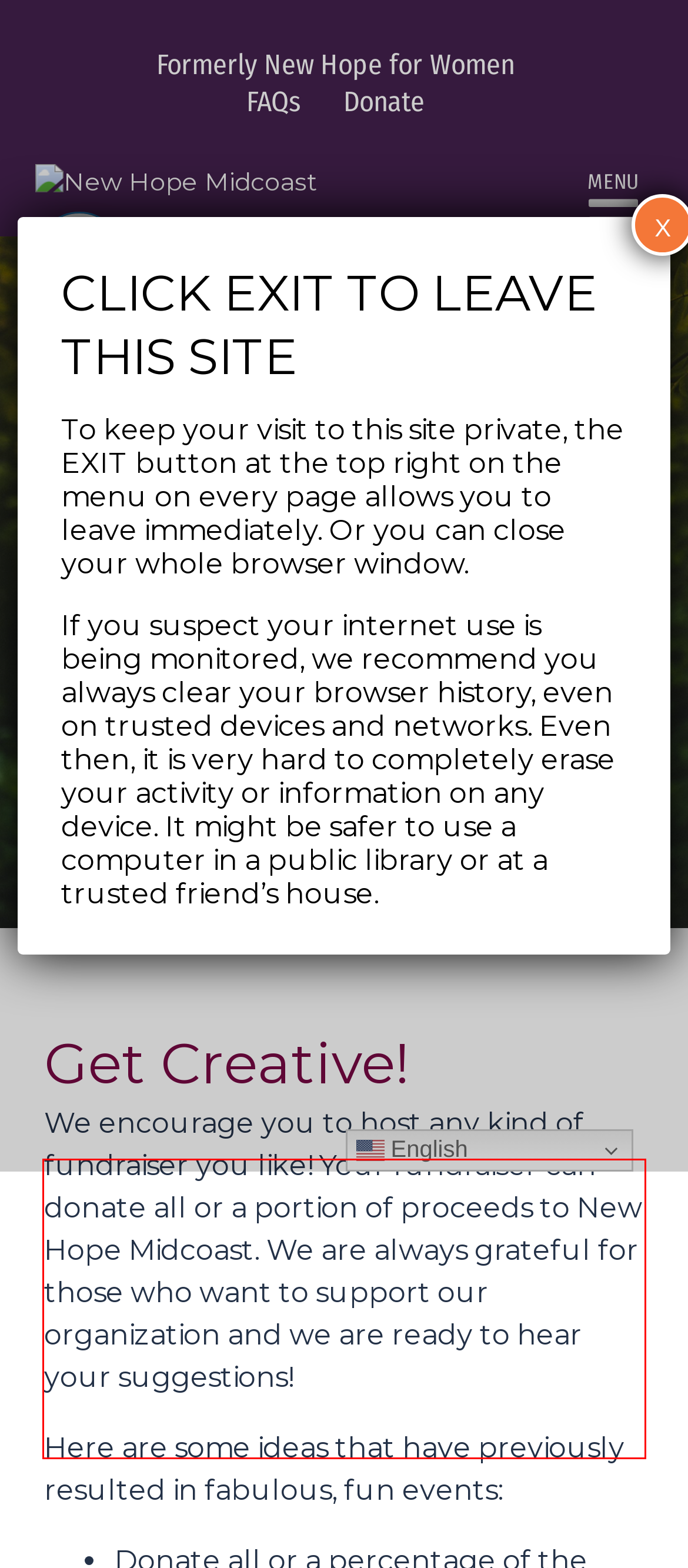From the screenshot of the webpage, locate the red bounding box and extract the text contained within that area.

We encourage you to host any kind of fundraiser you like! Your fundraiser can donate all or a portion of proceeds to New Hope Midcoast. We are always grateful for those who want to support our organization and we are ready to hear your suggestions!